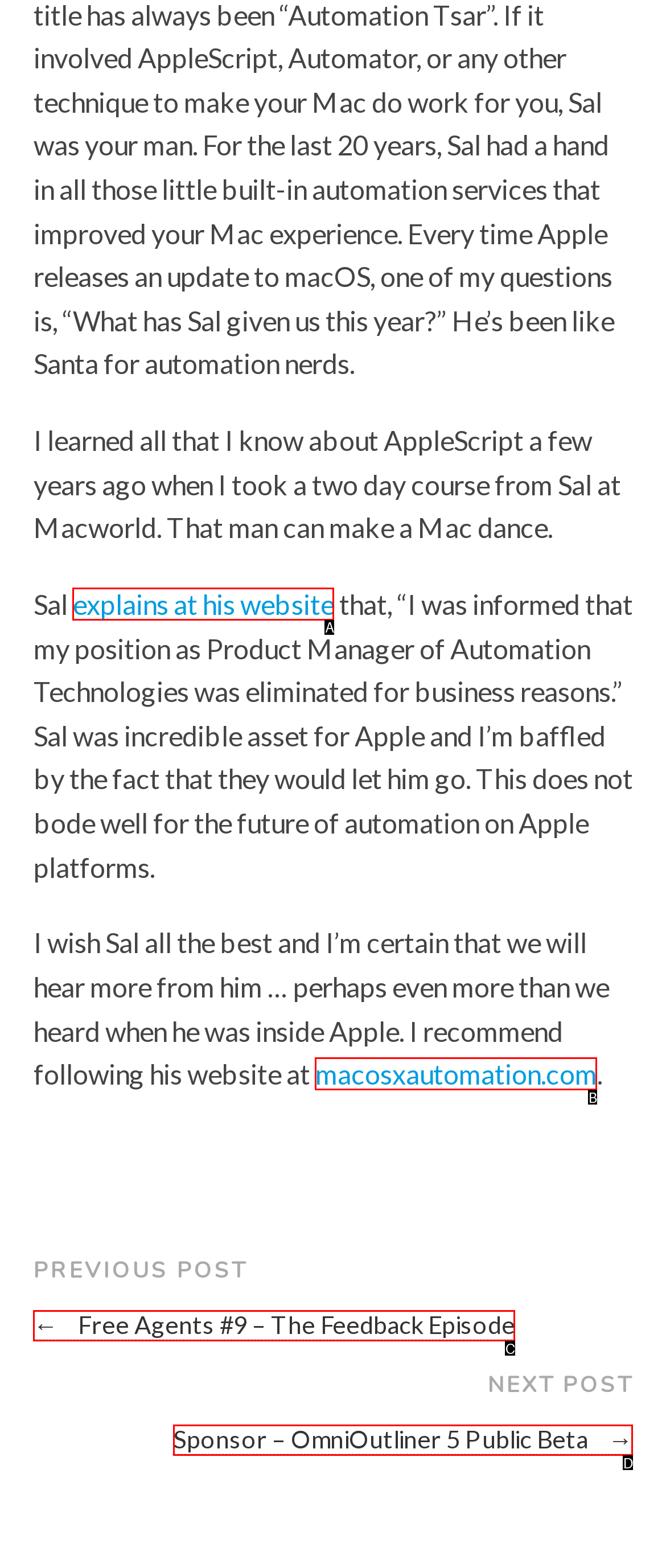Select the HTML element that corresponds to the description: macosxautomation.com. Reply with the letter of the correct option.

B